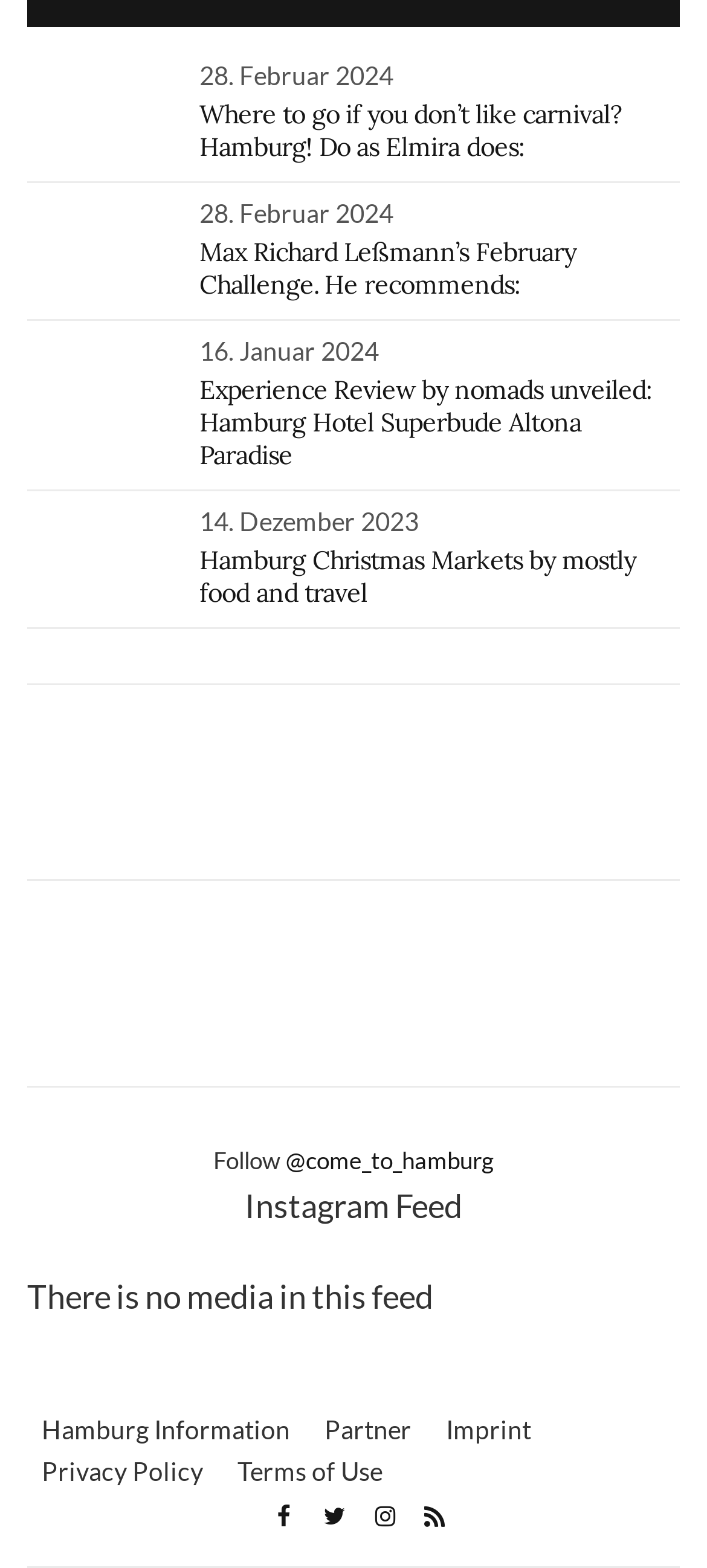Find the bounding box of the web element that fits this description: "Terms of Use".

[0.336, 0.926, 0.541, 0.952]